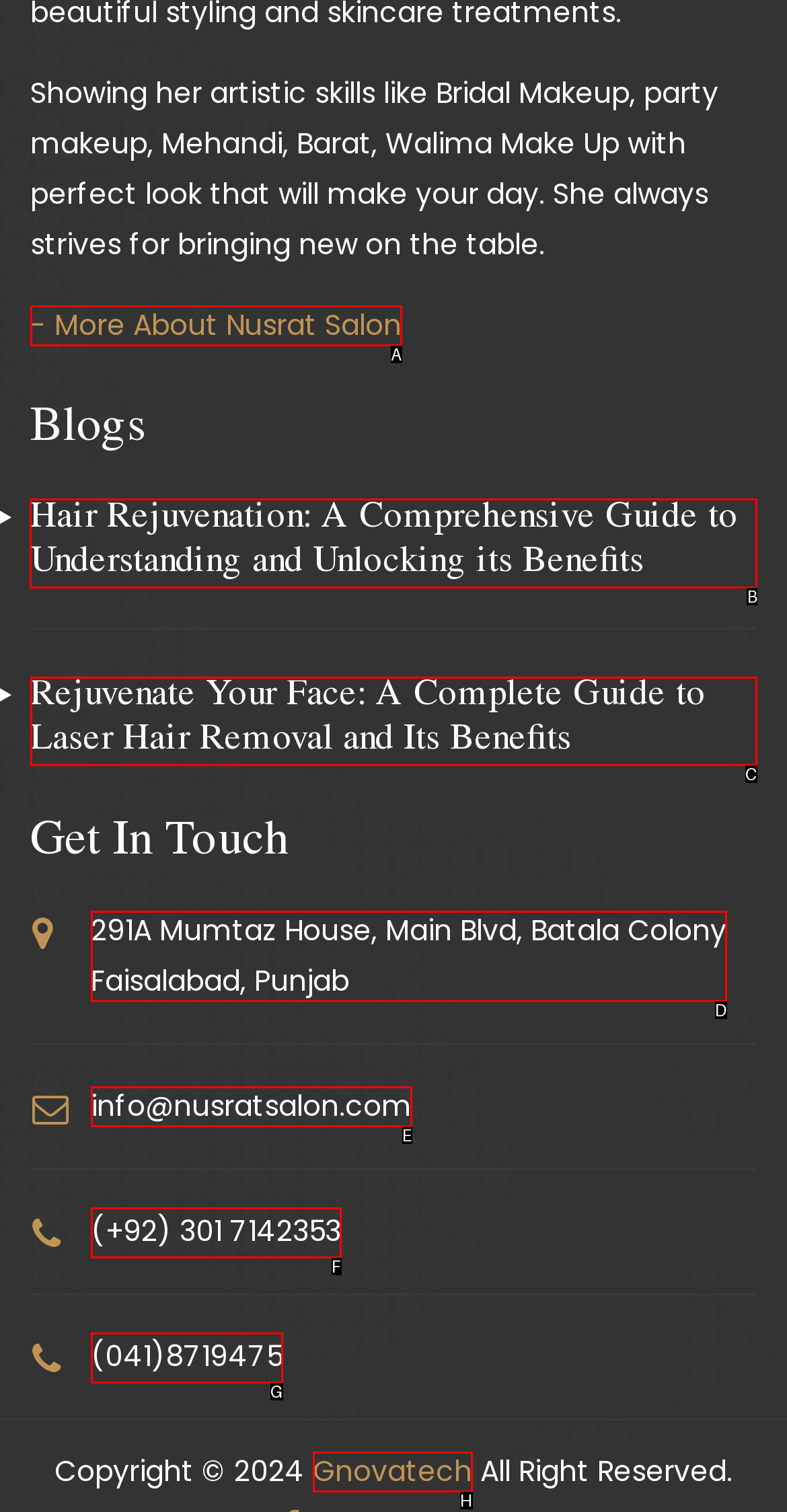Select the proper UI element to click in order to perform the following task: Read about Hair Rejuvenation. Indicate your choice with the letter of the appropriate option.

B